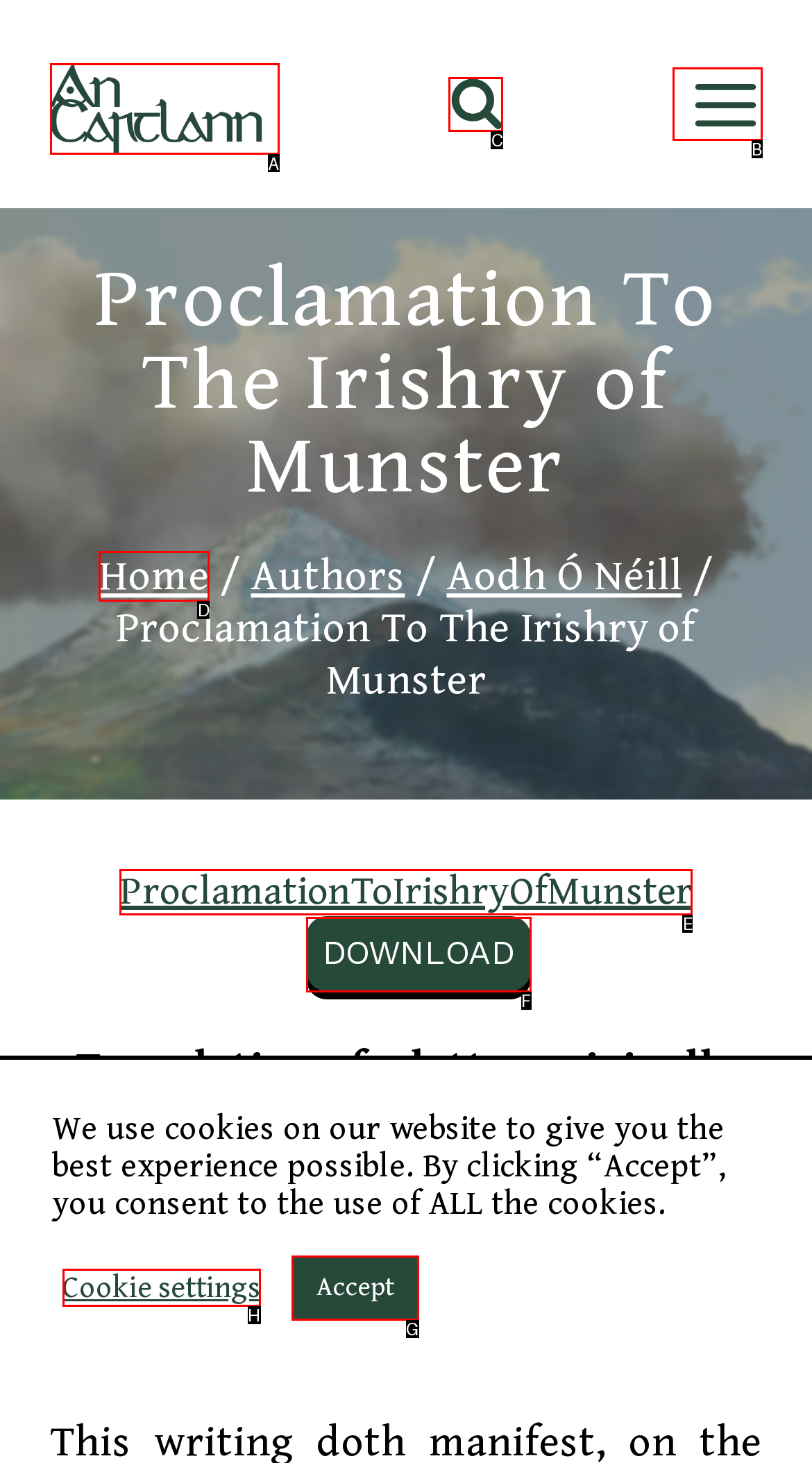Using the provided description: Toggle Menu, select the HTML element that corresponds to it. Indicate your choice with the option's letter.

B